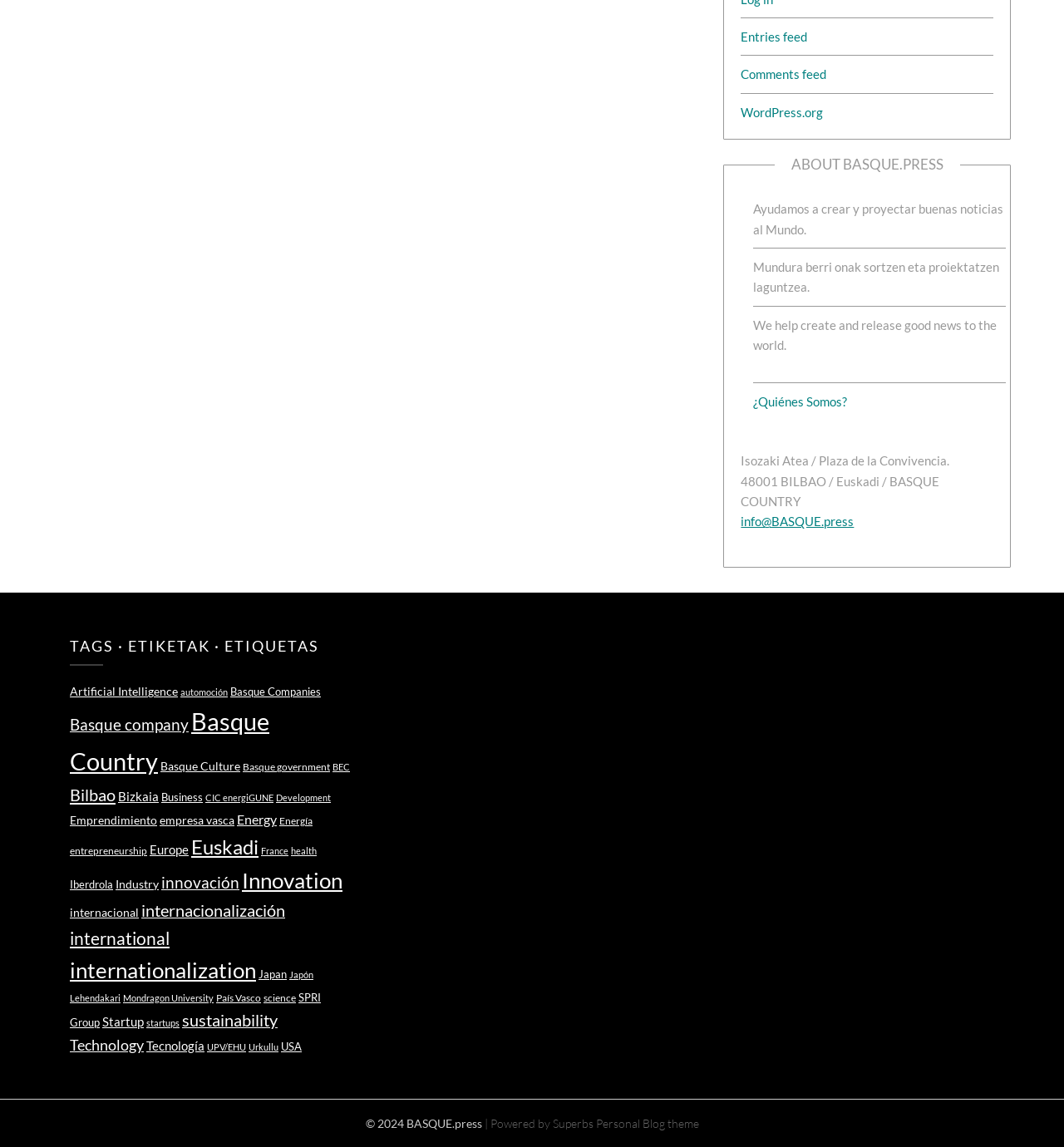How many tags are listed on the webpage?
Using the information from the image, give a concise answer in one word or a short phrase.

40